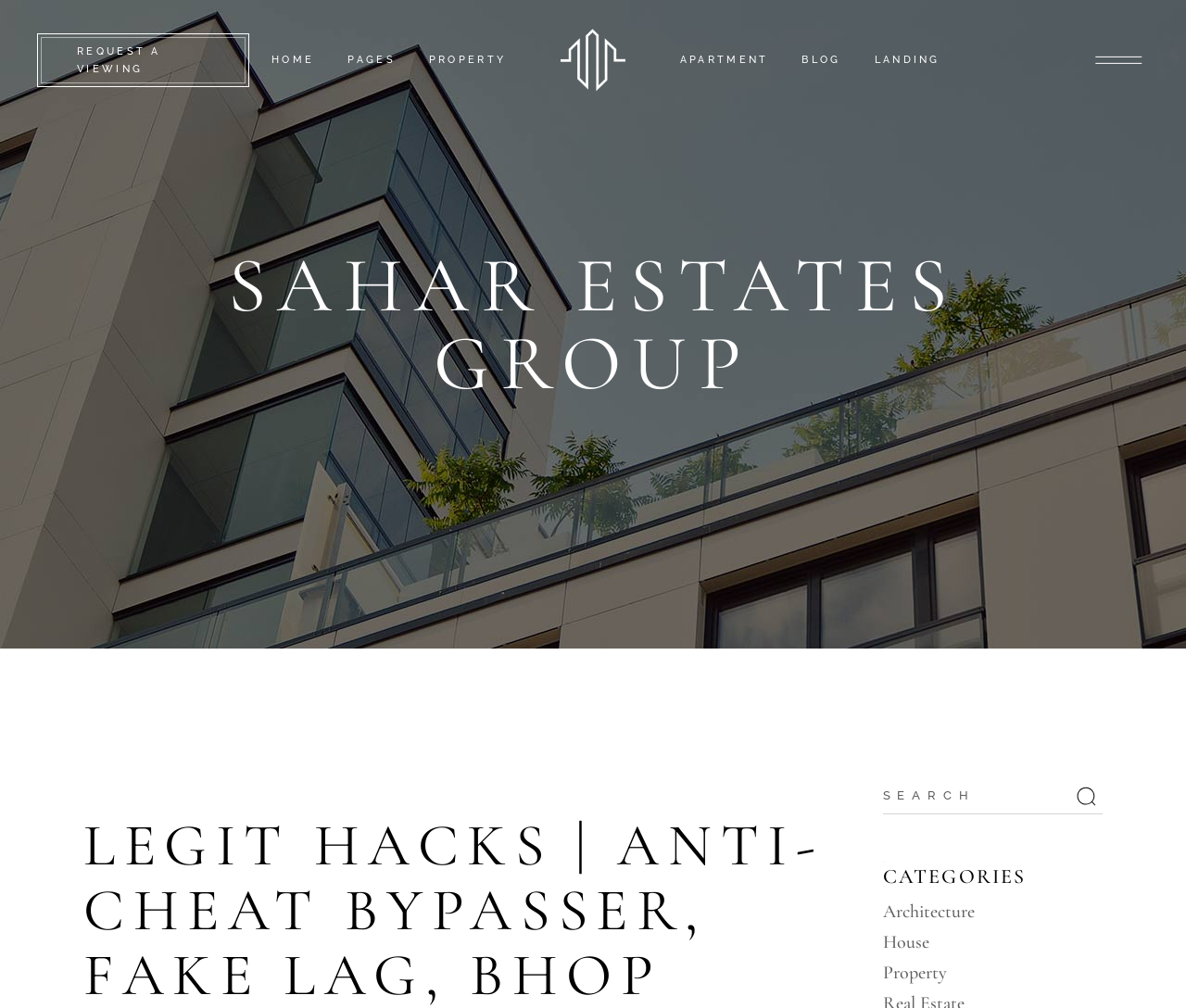Please identify the bounding box coordinates of the element I need to click to follow this instruction: "View 'CAMDEN' page".

[0.229, 0.153, 0.397, 0.175]